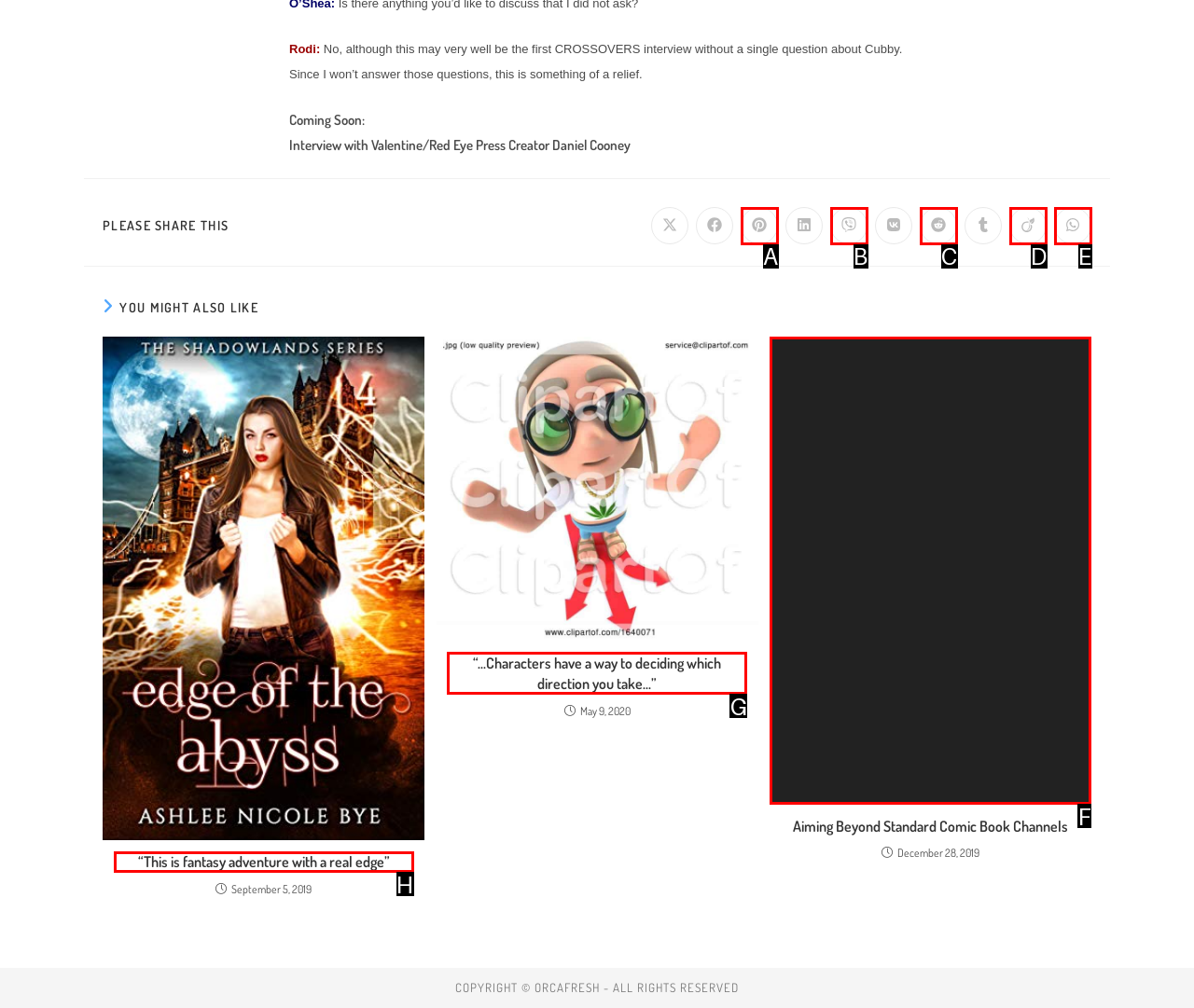Point out the correct UI element to click to carry out this instruction: Read more about the article Aiming Beyond Standard Comic Book Channels
Answer with the letter of the chosen option from the provided choices directly.

F